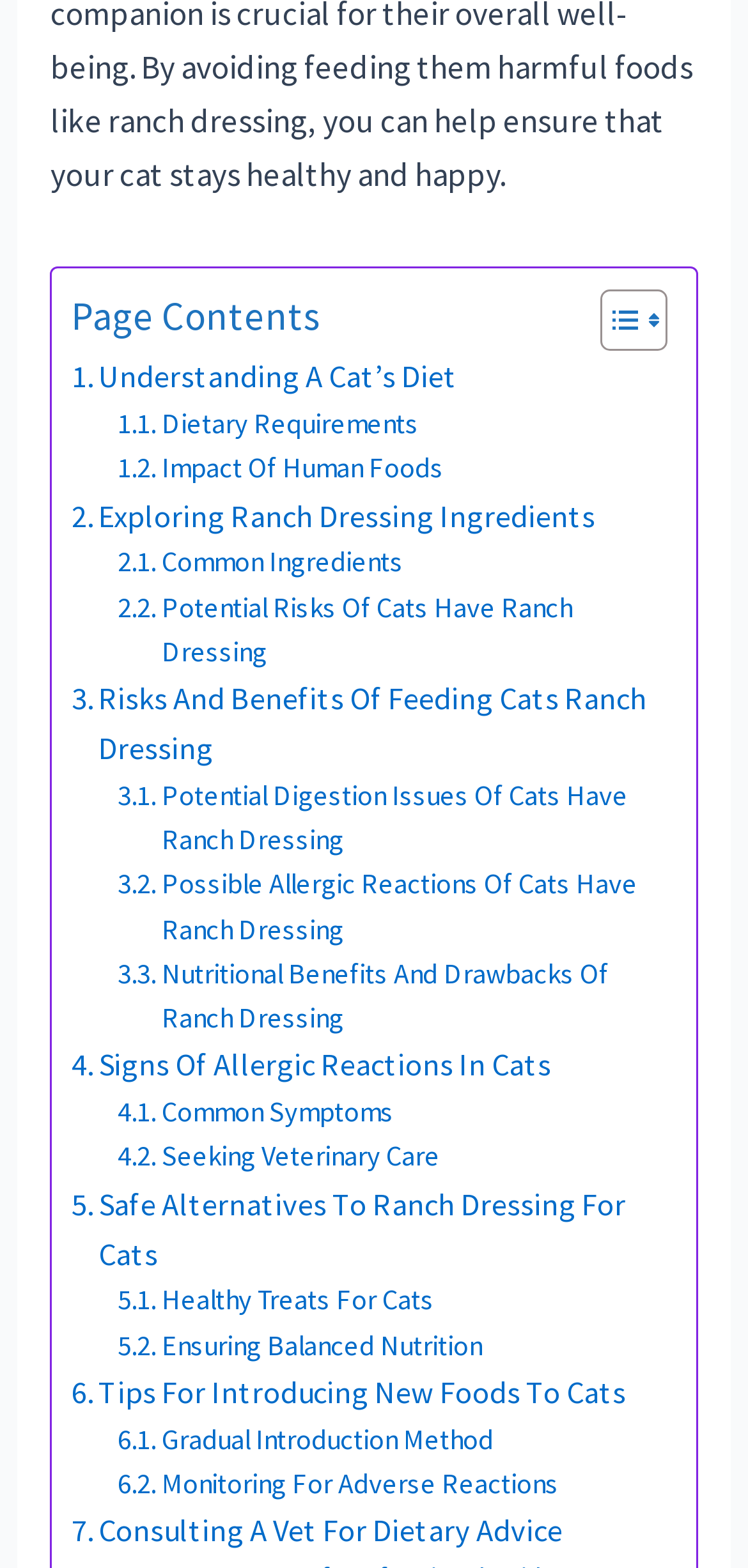What is the last topic discussed on this webpage?
Please answer the question as detailed as possible based on the image.

By looking at the last link on the webpage, I can see that the last topic discussed is 'Consulting a vet for dietary advice', which suggests that the webpage is providing guidance on when to seek professional advice for a cat's diet.